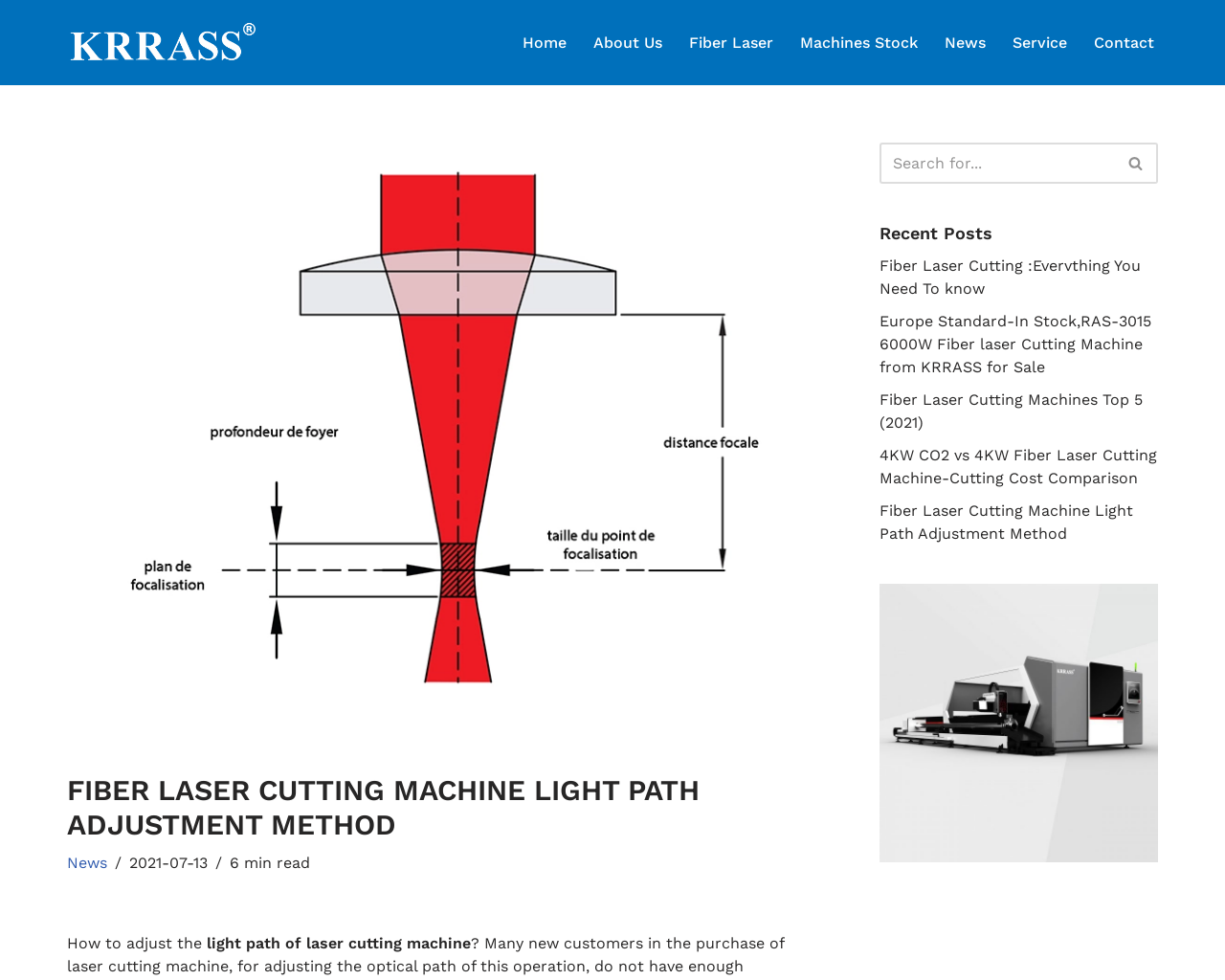Identify the main heading of the webpage and provide its text content.

FIBER LASER CUTTING MACHINE LIGHT PATH ADJUSTMENT METHOD